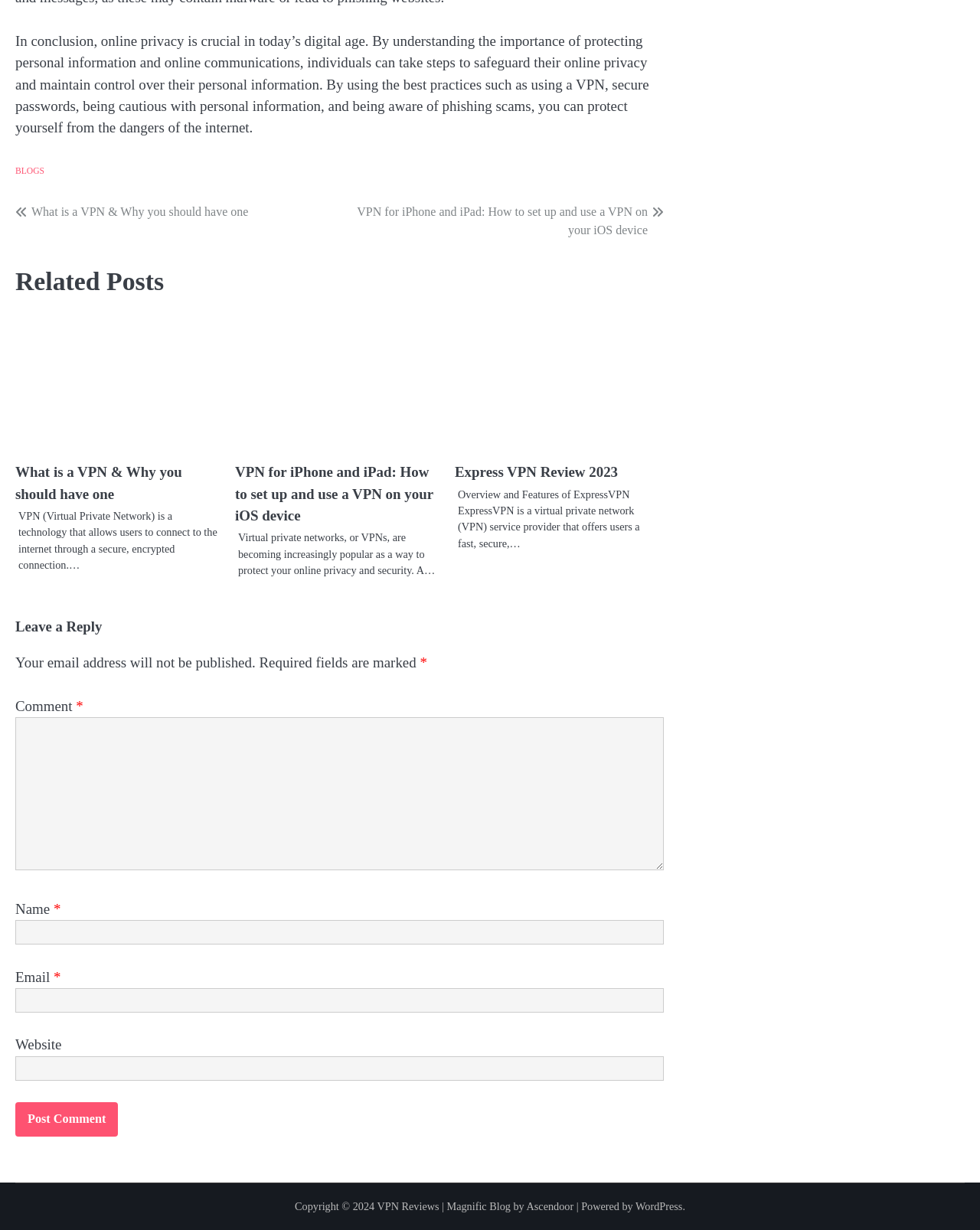Analyze the image and answer the question with as much detail as possible: 
What is the technology that allows users to connect to the internet securely?

The technology that allows users to connect to the internet securely is VPN, as mentioned in the article 'What is a VPN & Why you should have one', which explains that VPN is a technology that allows users to connect to the internet through a secure, encrypted connection.